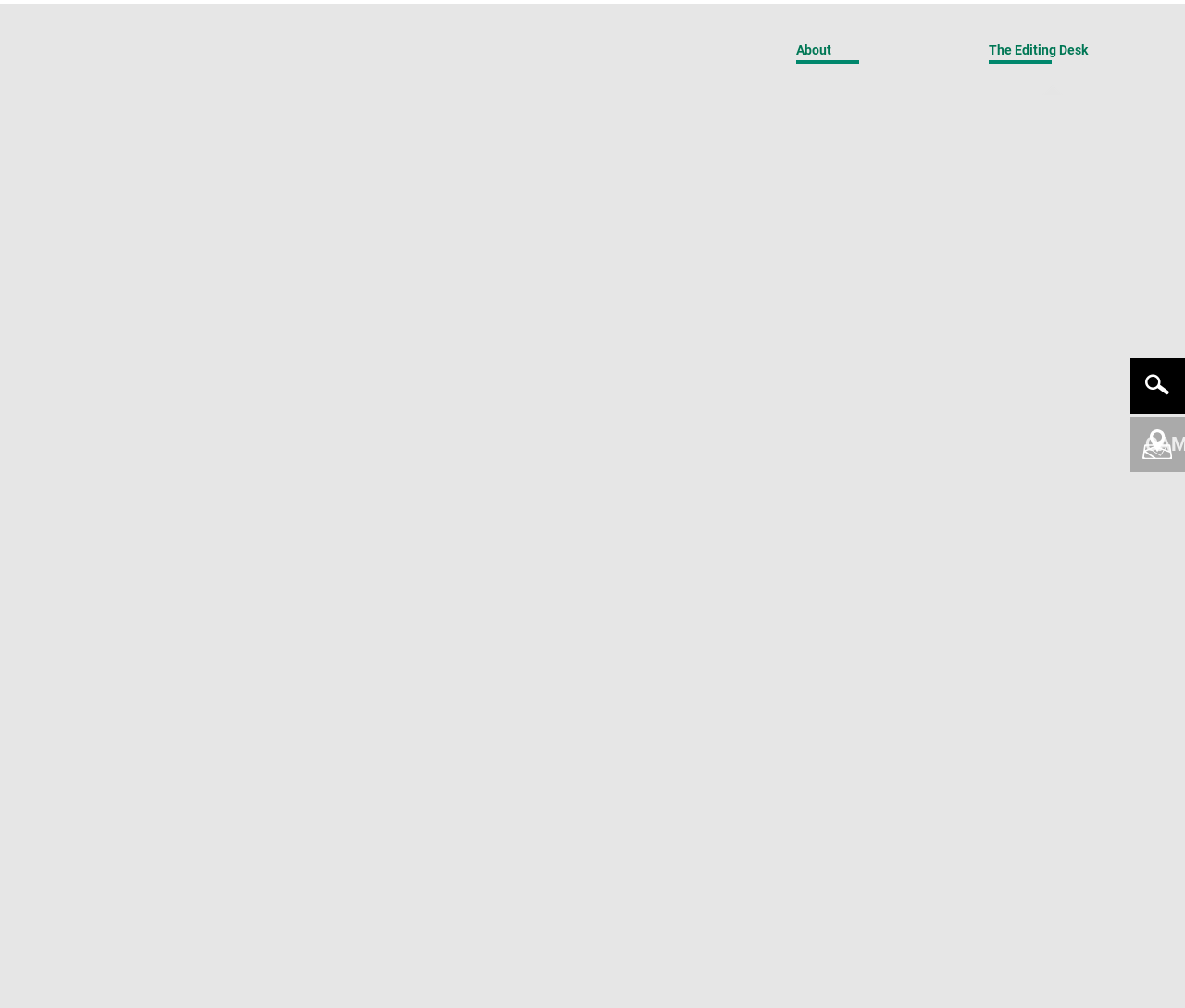Provide the bounding box coordinates in the format (top-left x, top-left y, bottom-right x, bottom-right y). All values are floating point numbers between 0 and 1. Determine the bounding box coordinate of the UI element described as: Campusplan Campus Map

[0.954, 0.413, 1.0, 0.468]